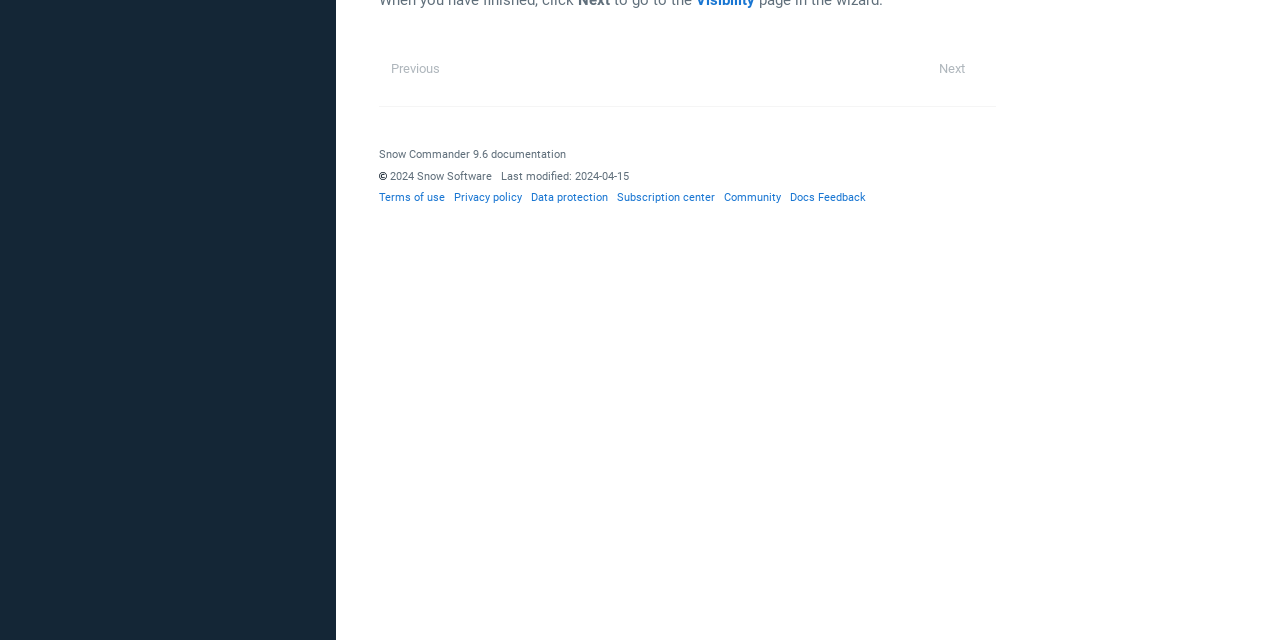Locate the bounding box of the UI element described by: "Terms of use" in the given webpage screenshot.

[0.296, 0.298, 0.348, 0.319]